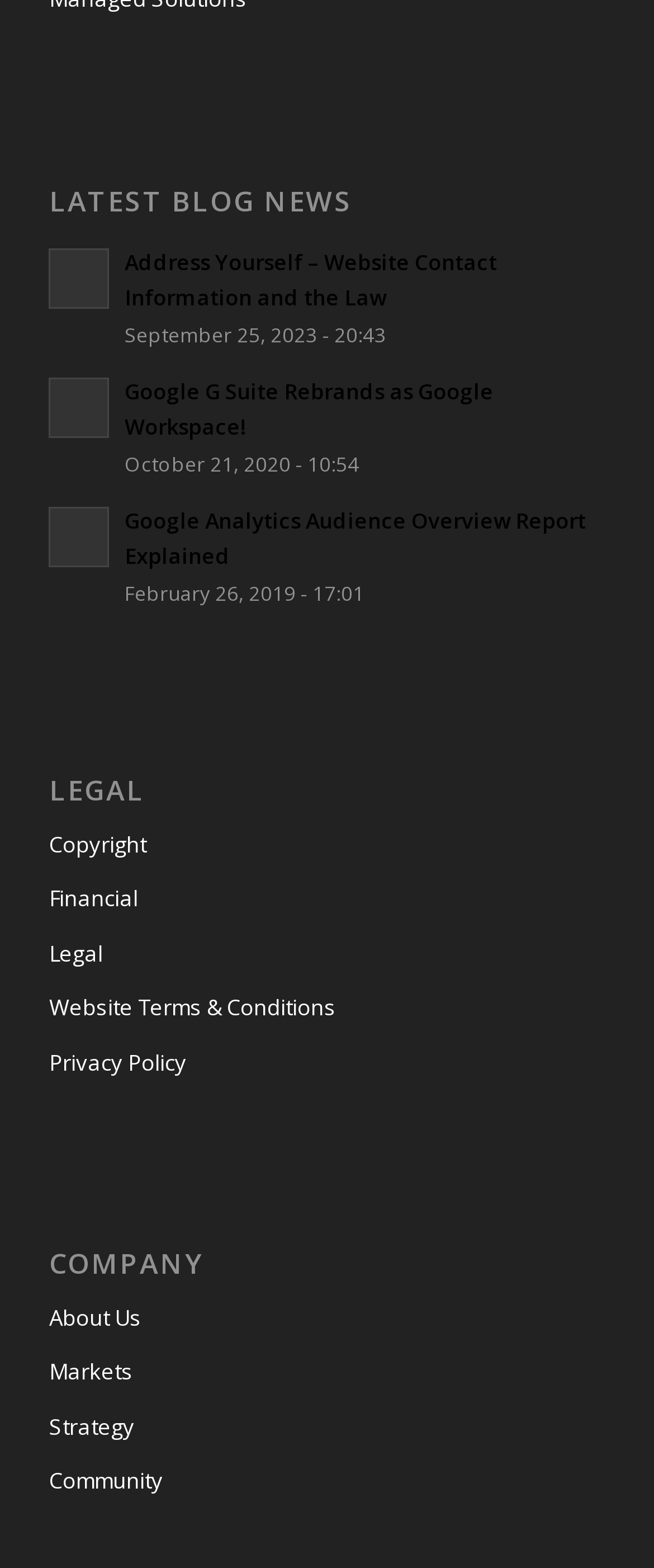Please determine the bounding box coordinates of the element's region to click for the following instruction: "Explore the legal terms and conditions".

[0.075, 0.626, 0.925, 0.661]